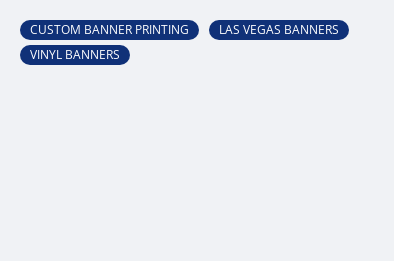How many link options are presented on the webpage?
Look at the screenshot and respond with one word or a short phrase.

Three